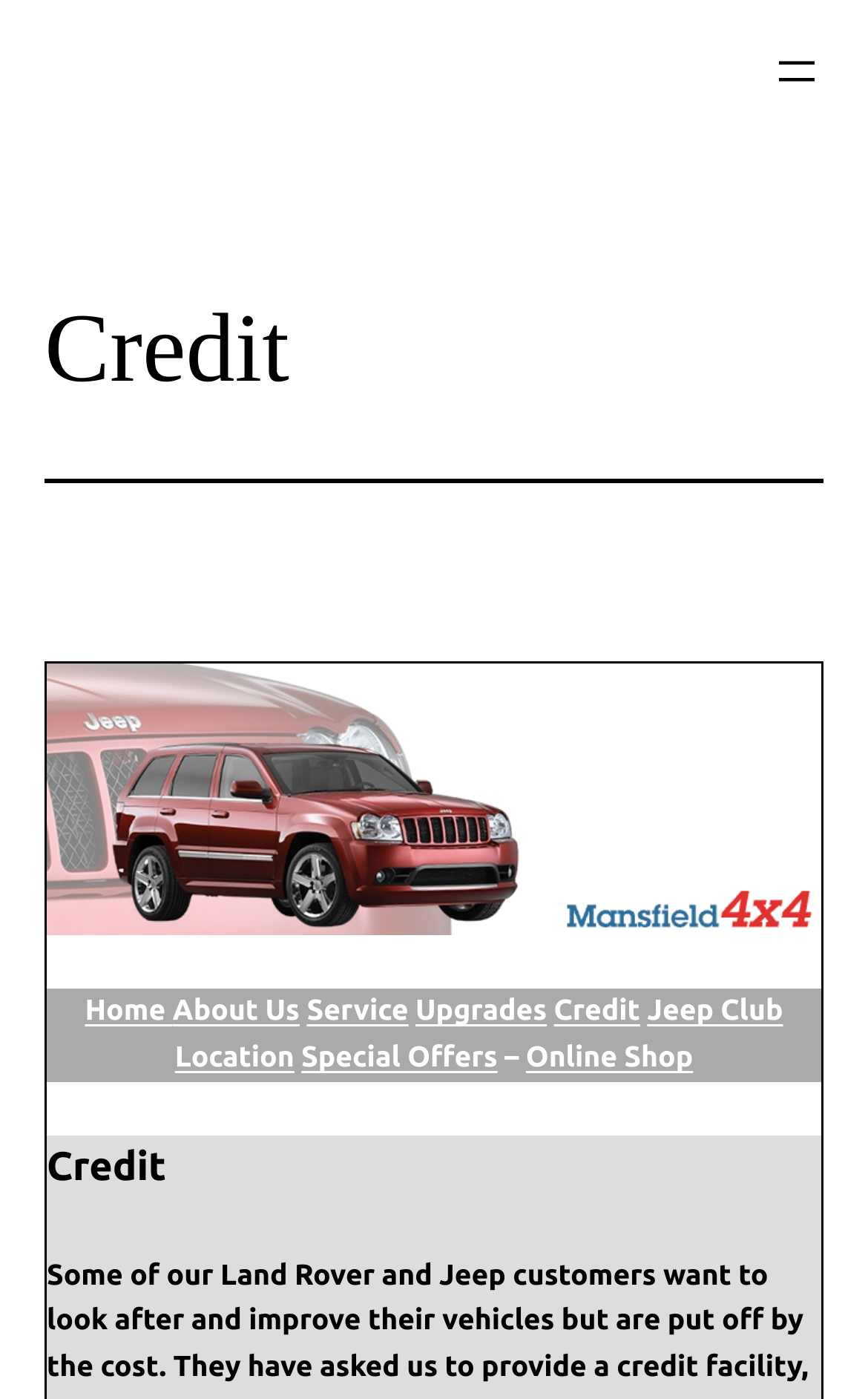What is the purpose of the button at the top right corner? Using the information from the screenshot, answer with a single word or phrase.

Open menu